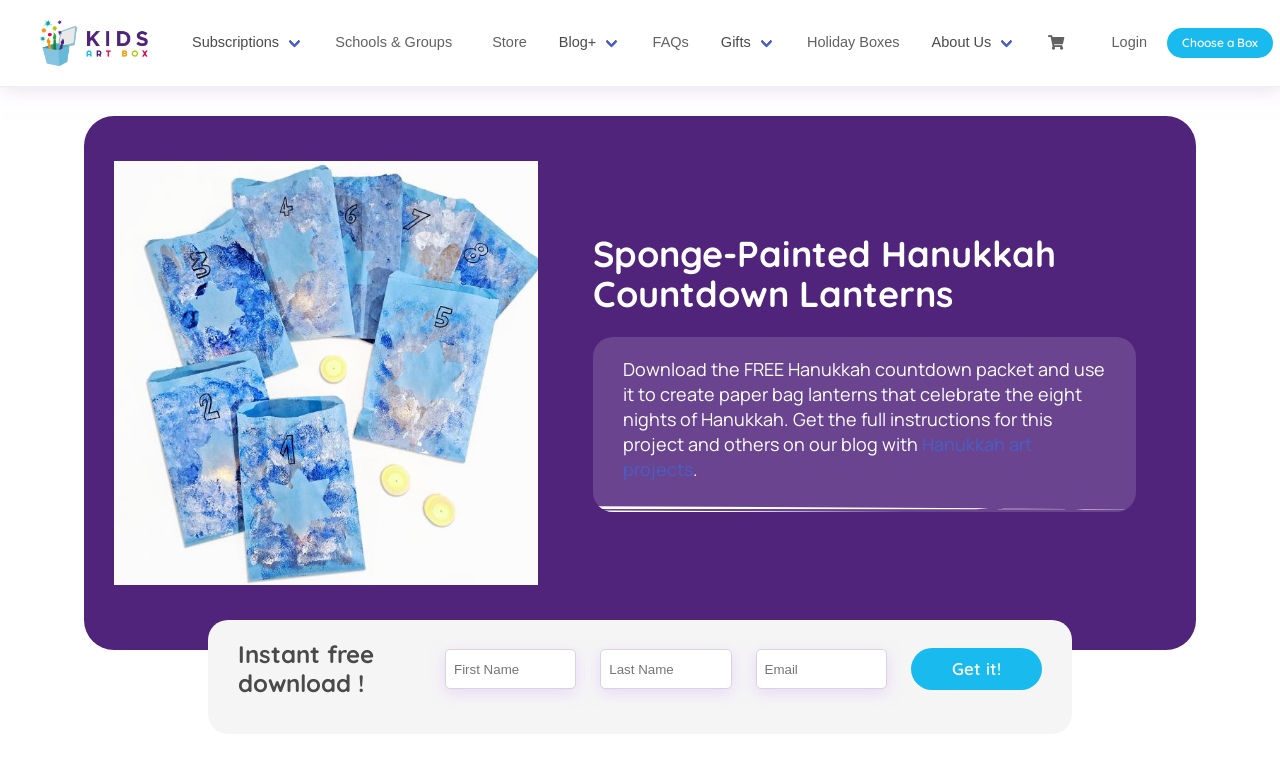What is required to download the Hanukkah countdown packet?
Using the information presented in the image, please offer a detailed response to the question.

I determined what is required to download the Hanukkah countdown packet by looking at the textboxes at the bottom of the webpage, which are labeled 'First Name', 'Last Name', and 'Email', and have a 'required' attribute.